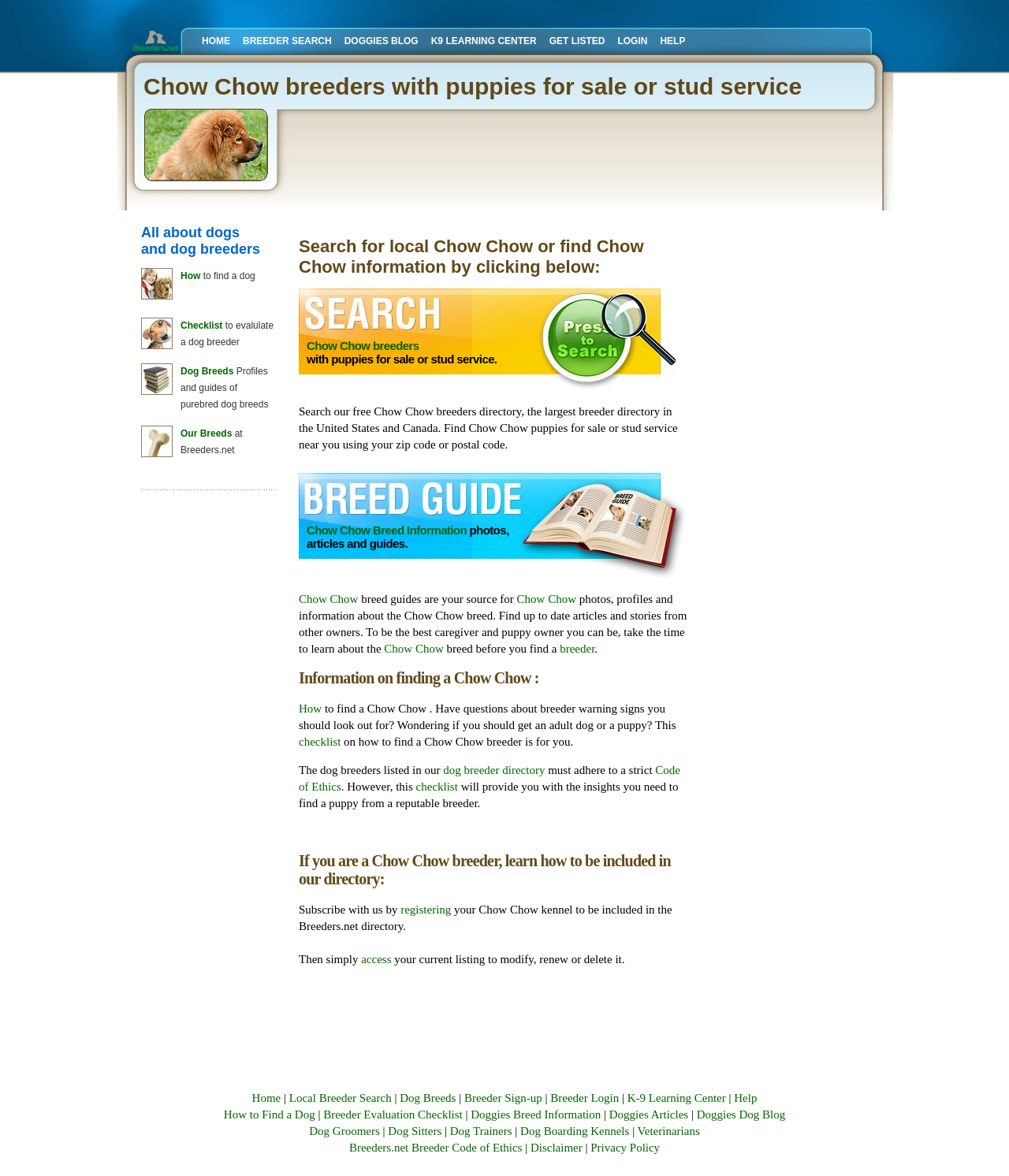Create a detailed narrative describing the layout and content of the webpage.

This webpage is about Chow Chow breeders and provides resources for finding local breeders, learning about the breed, and getting information on dog care. 

At the top of the page, there is a navigation menu with links to "HOME", "BREEDER SEARCH", "DOGGIES BLOG", "K9 LEARNING CENTER", "GET LISTED", "LOGIN", and "HELP". 

Below the navigation menu, there is a table with a heading that reads "Chow Chow breeders with puppies for sale or stud service in the U.S. & Canada". 

On the left side of the page, there are three sections with images and links to "How to find a dog", "Breeder checklist", and "Dog breed guides". 

To the right of these sections, there is a heading that reads "Search for local Chow Chow or find Chow Chow information by clicking below:". Below this heading, there are links to "Breeder", "Chow Chow breeders with puppies for sale or stud service", and "Chow Chow Breed Information". 

Further down the page, there is a section with information on finding a Chow Chow breeder, including a checklist and a link to a dog breeder directory. 

The page also provides information for Chow Chow breeders, including how to be included in the directory and how to access and modify their listings. 

At the bottom of the page, there is a footer with links to "Home", "Local Breeder Search", "Dog Breeds", "Breeder Sign-up", "Breeder Login", "K-9 Learning Center", and "Help".